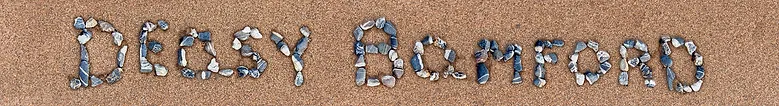Provide a short, one-word or phrase answer to the question below:
What is the arrangement of the stones?

Forming letters